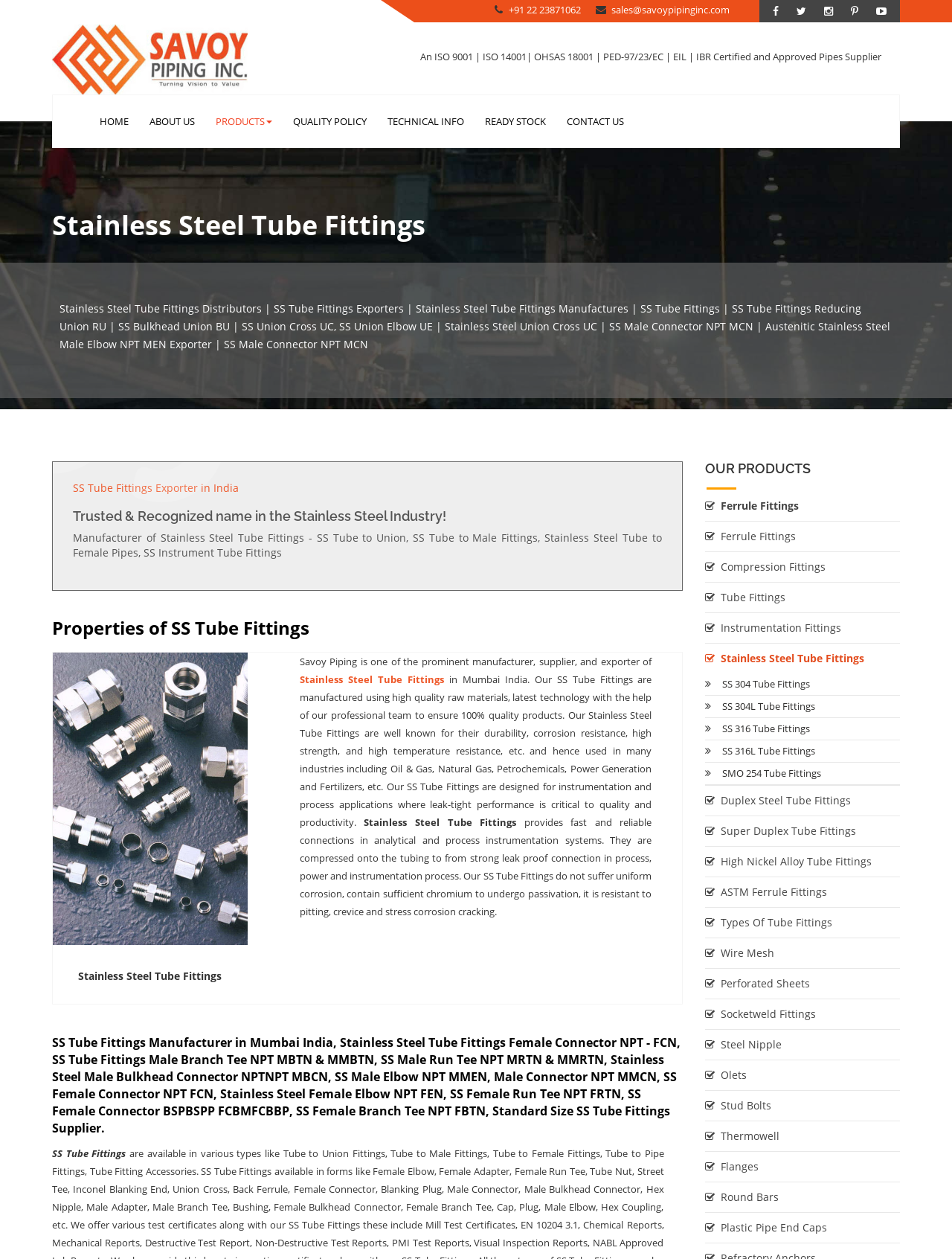Could you specify the bounding box coordinates for the clickable section to complete the following instruction: "Contact 'Savoy Piping Inc.'"?

[0.64, 0.002, 0.766, 0.013]